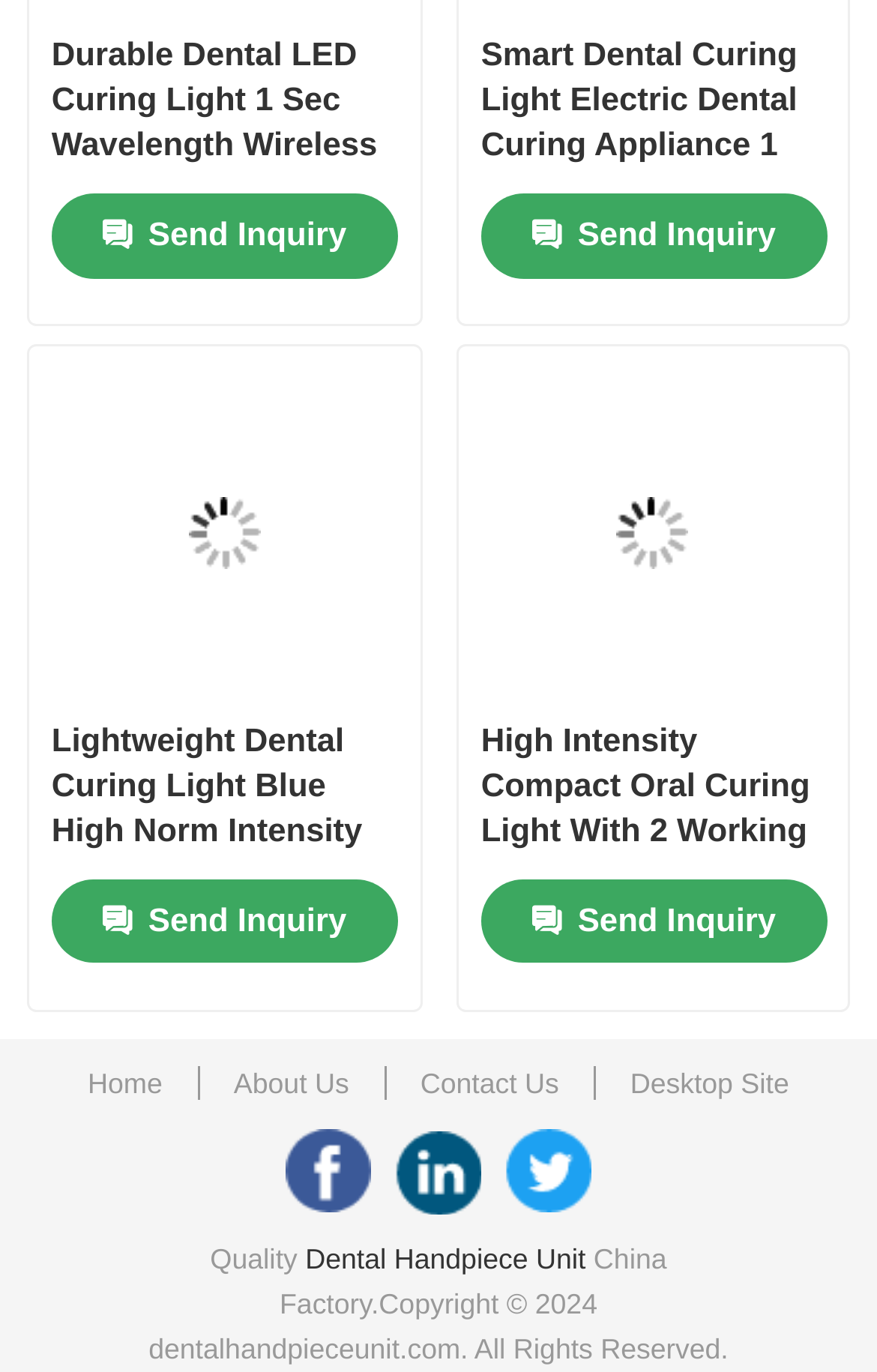Please provide a short answer using a single word or phrase for the question:
What is the warranty period for the Smart Dental Curing Light?

1 year